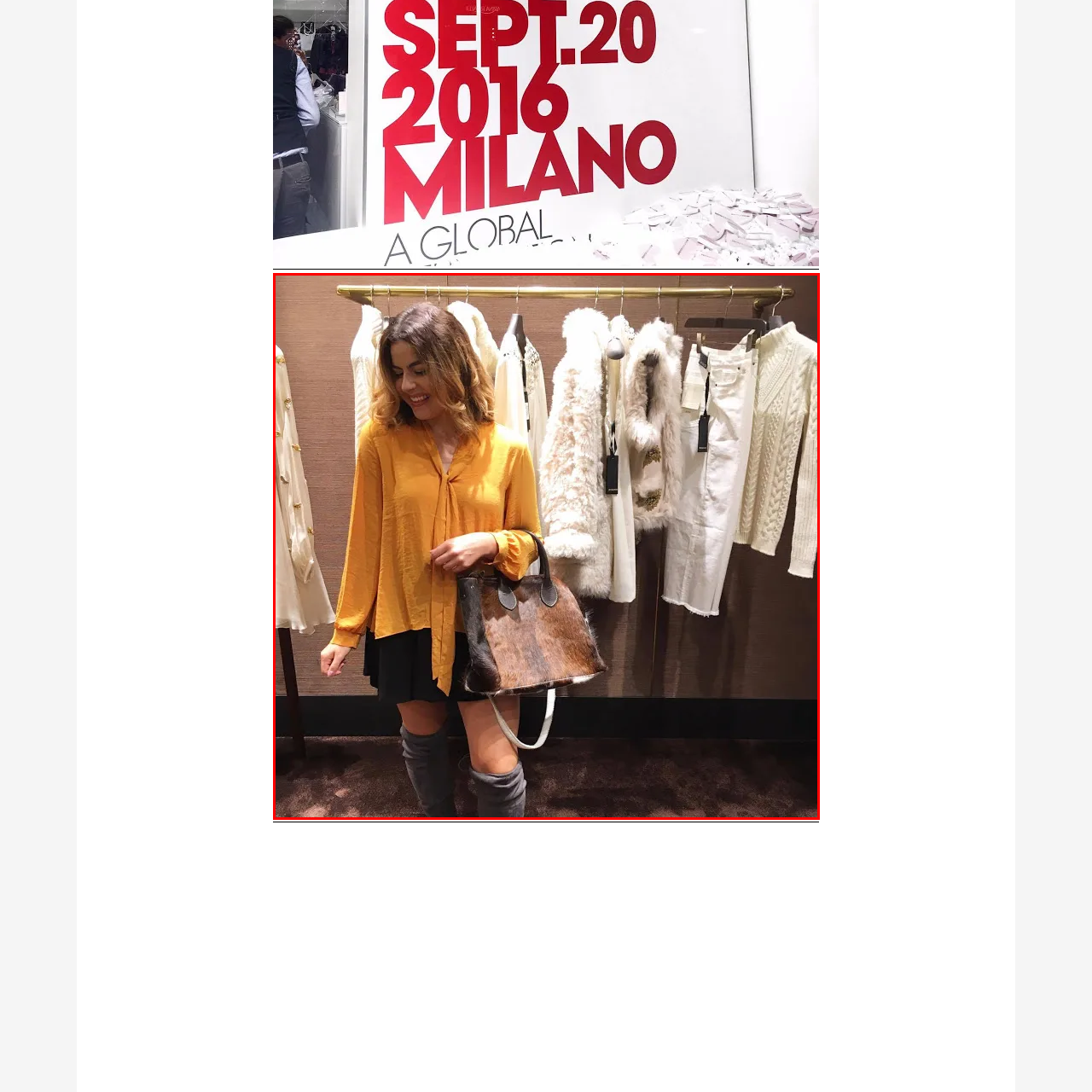View the part of the image surrounded by red, What is the length of the woman's skirt? Respond with a concise word or phrase.

short